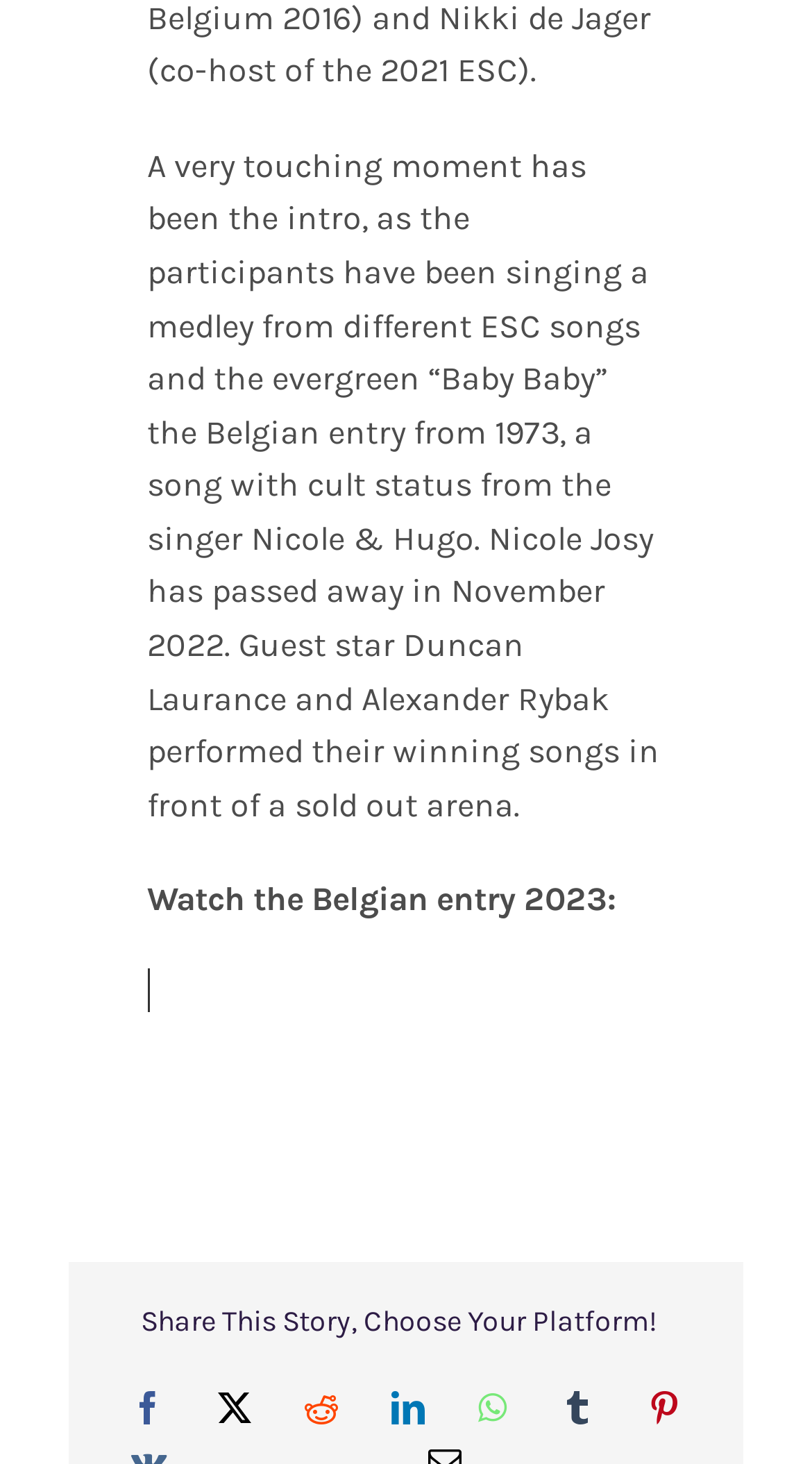Please identify the bounding box coordinates of the clickable area that will fulfill the following instruction: "Show cookie information". The coordinates should be in the format of four float numbers between 0 and 1, i.e., [left, top, right, bottom].

[0.056, 0.062, 0.944, 0.086]